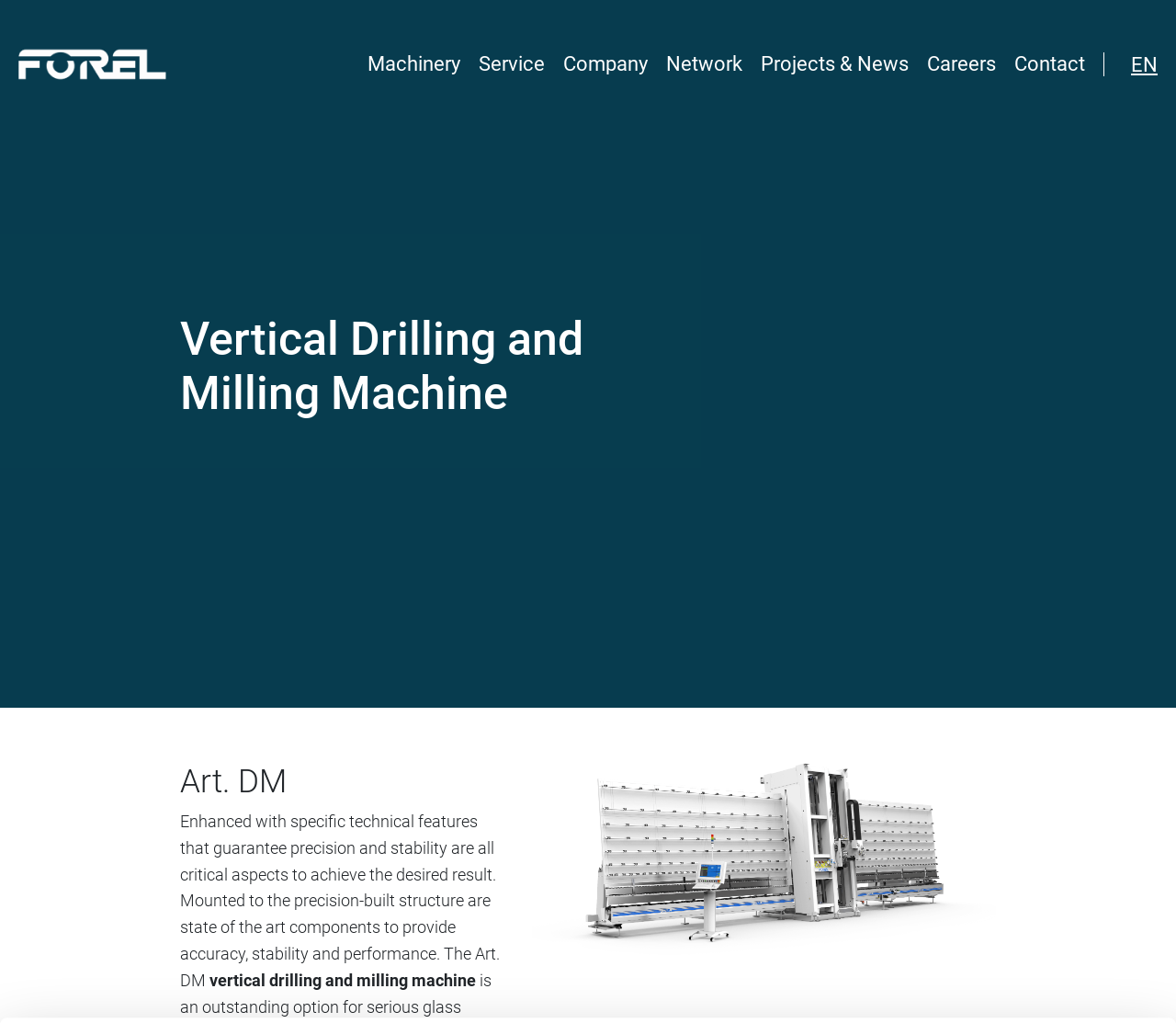What is the category of the machine?
Based on the image content, provide your answer in one word or a short phrase.

Machinery